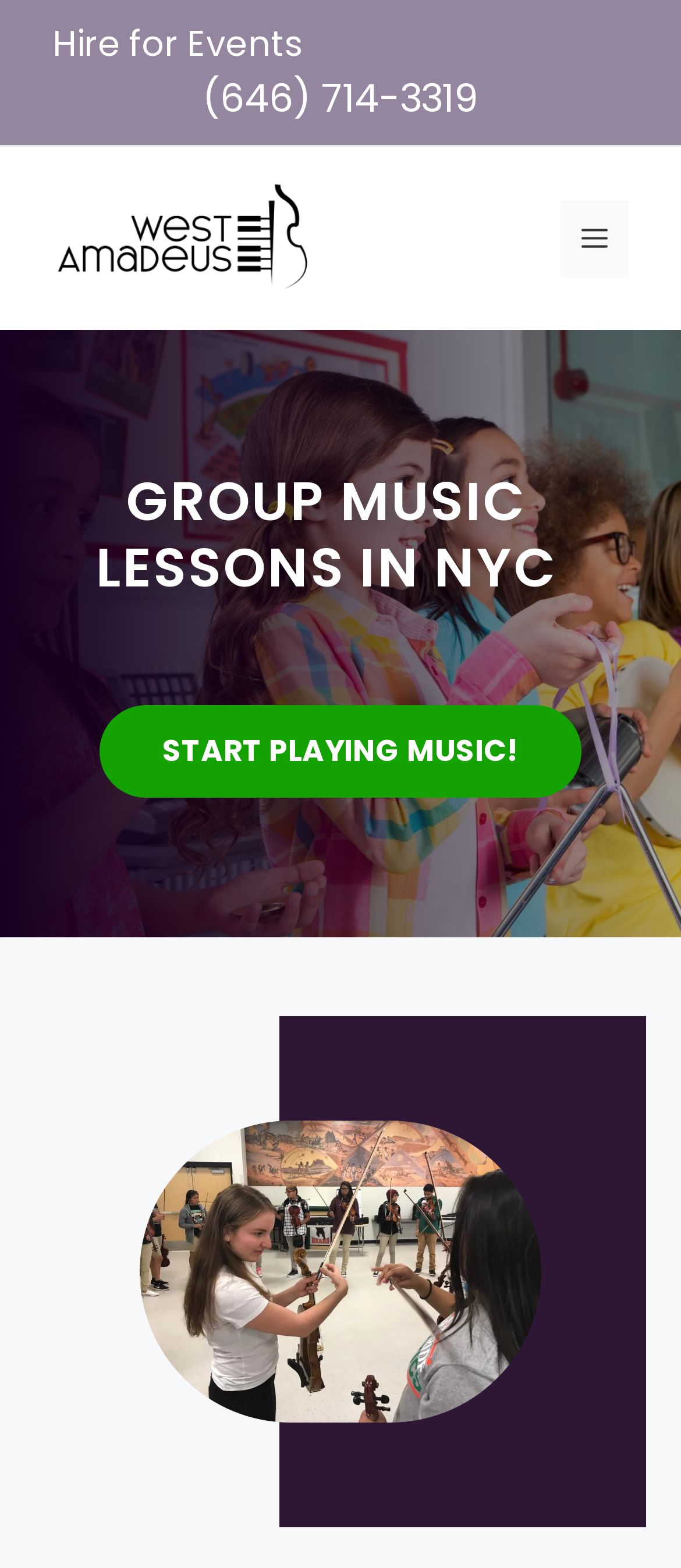What is the name of the music studio?
Refer to the image and give a detailed answer to the question.

I found the name of the music studio by looking at the link element with the text 'West Amadeus Music Studio' which has a bounding box coordinate of [0.077, 0.137, 0.462, 0.164] and is also associated with an image element with the same text.